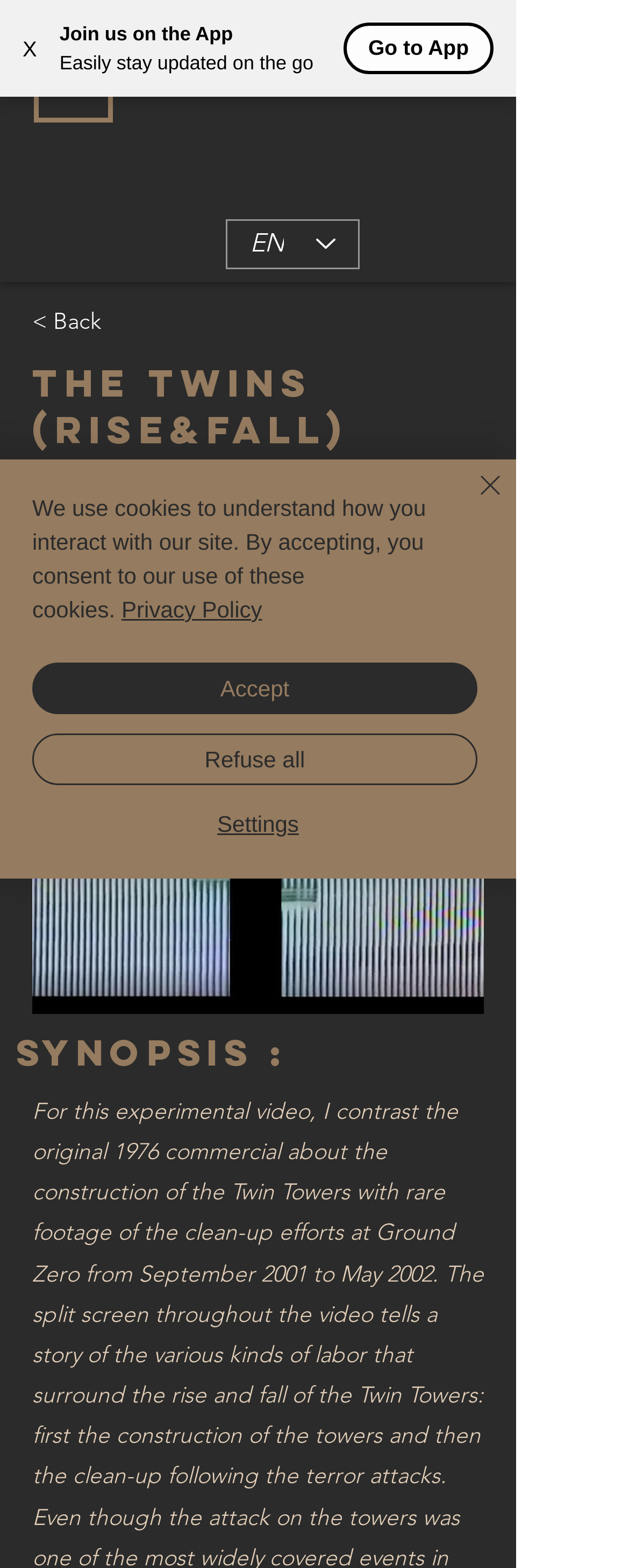Give a one-word or one-phrase response to the question:
What is the name of the person on this webpage?

VIKTOR WITKOWSKI